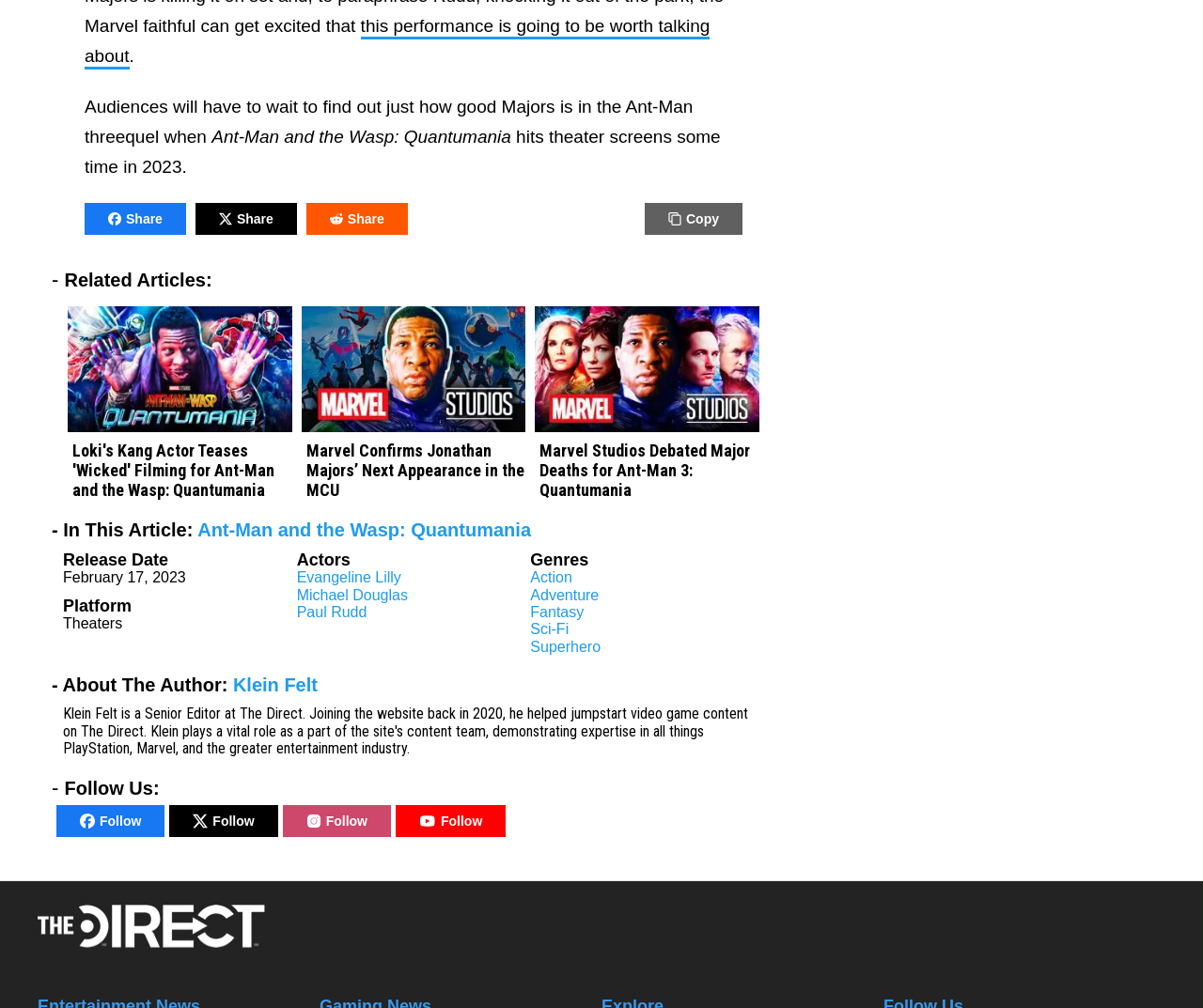Please provide a one-word or short phrase answer to the question:
Who is the author of the article?

Klein Felt